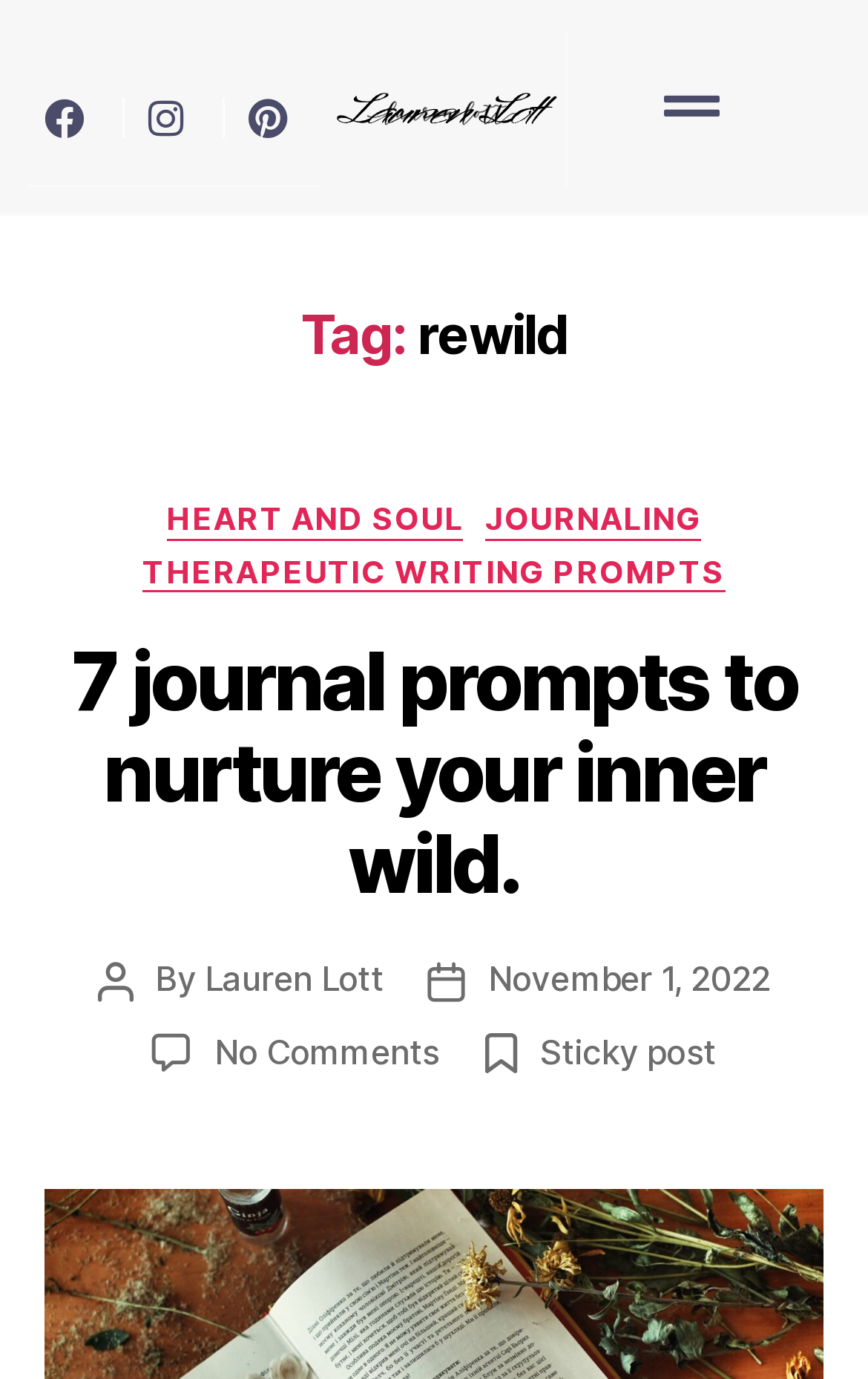Give a succinct answer to this question in a single word or phrase: 
What is the category of the post 'HEART AND SOUL'?

Tag